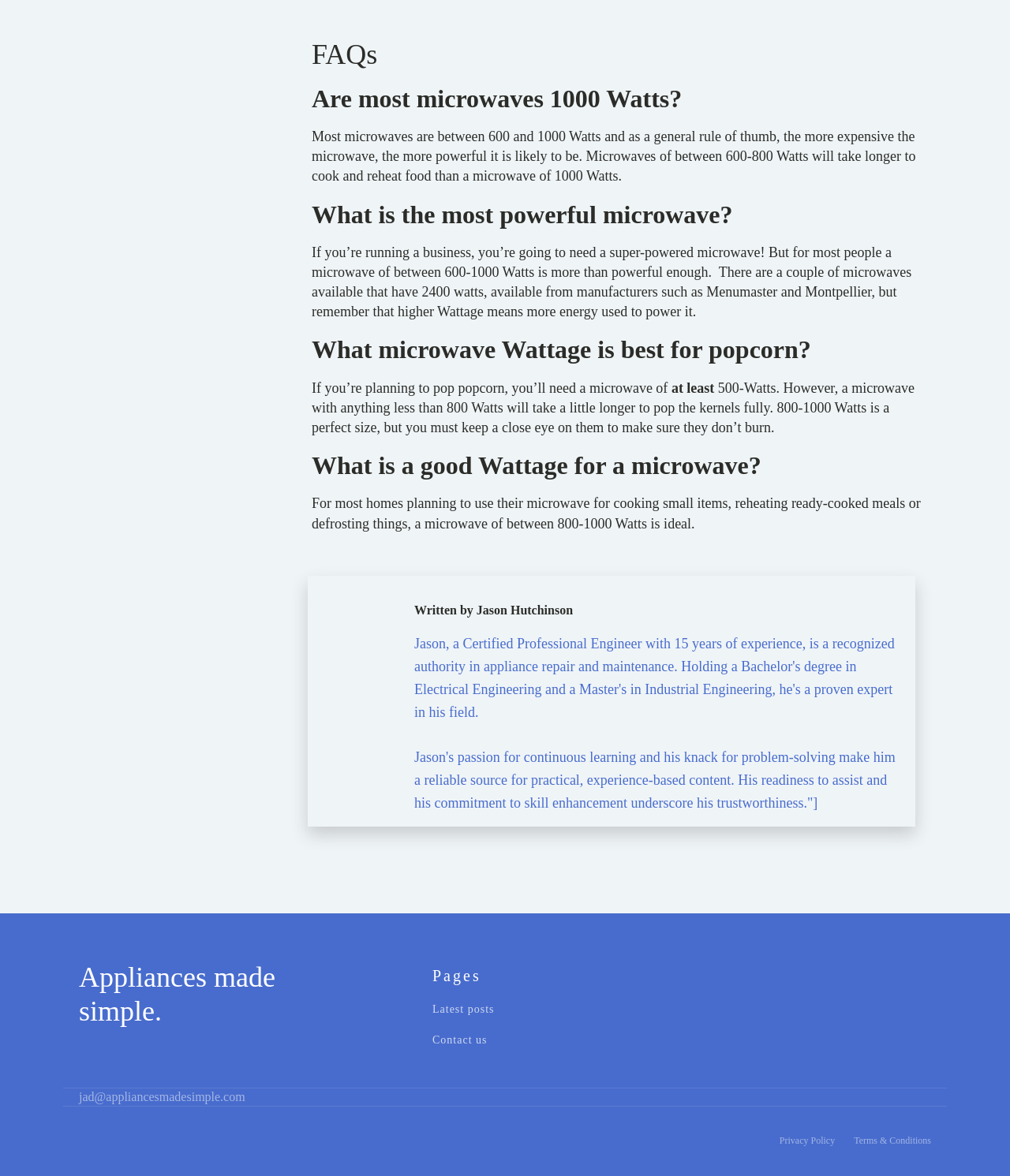What is the minimum wattage required for popping popcorn?
Please answer the question with a detailed and comprehensive explanation.

The answer can be found in the StaticText element that starts with 'If you’re planning to pop popcorn, you’ll need a microwave of at least', which specifies the minimum wattage required for popping popcorn.